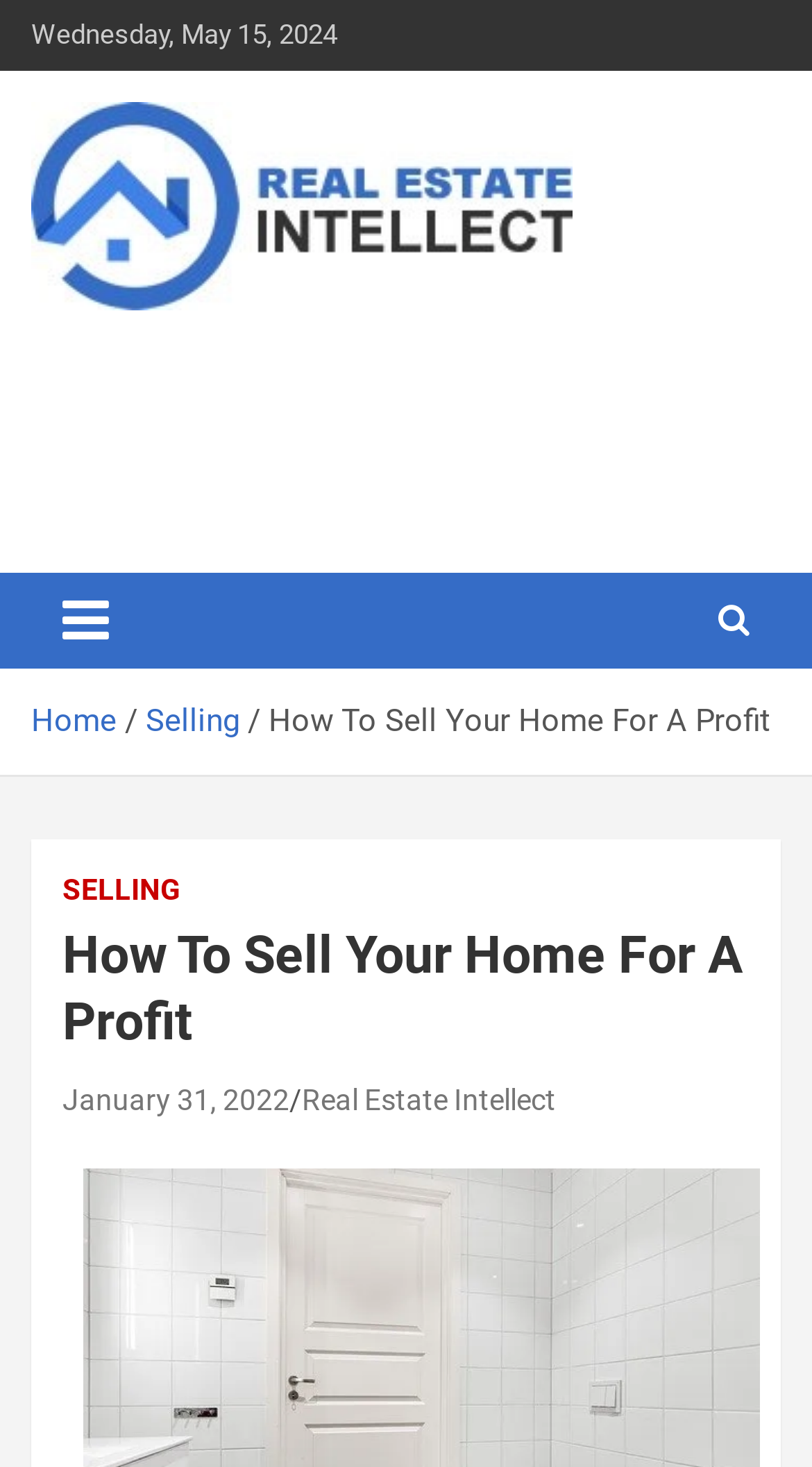Determine the bounding box coordinates of the region that needs to be clicked to achieve the task: "go to home page".

[0.038, 0.479, 0.144, 0.504]